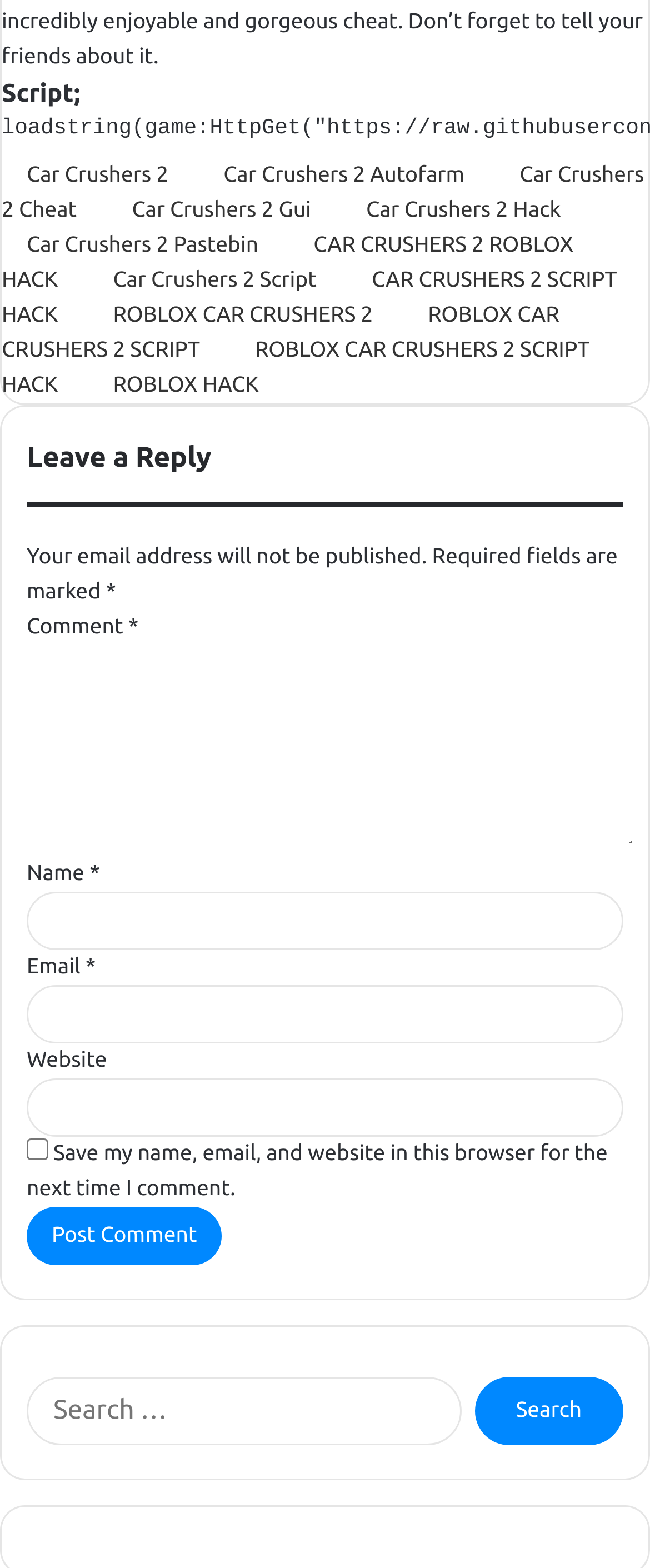Given the element description "parent_node: Email * aria-describedby="email-notes" name="email"", identify the bounding box of the corresponding UI element.

[0.041, 0.629, 0.959, 0.666]